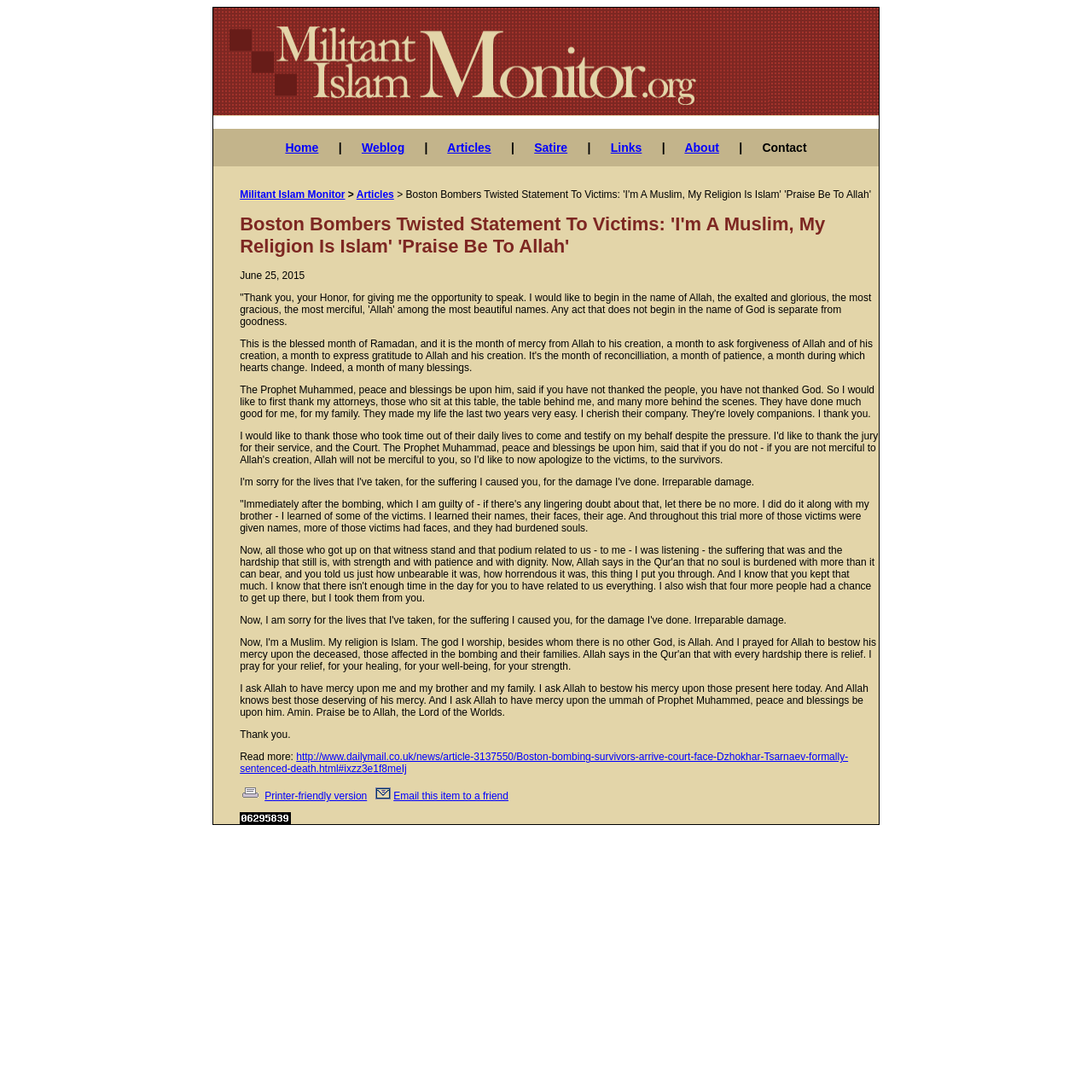Using the format (top-left x, top-left y, bottom-right x, bottom-right y), provide the bounding box coordinates for the described UI element. All values should be floating point numbers between 0 and 1: Militant Islam Monitor

[0.22, 0.173, 0.316, 0.184]